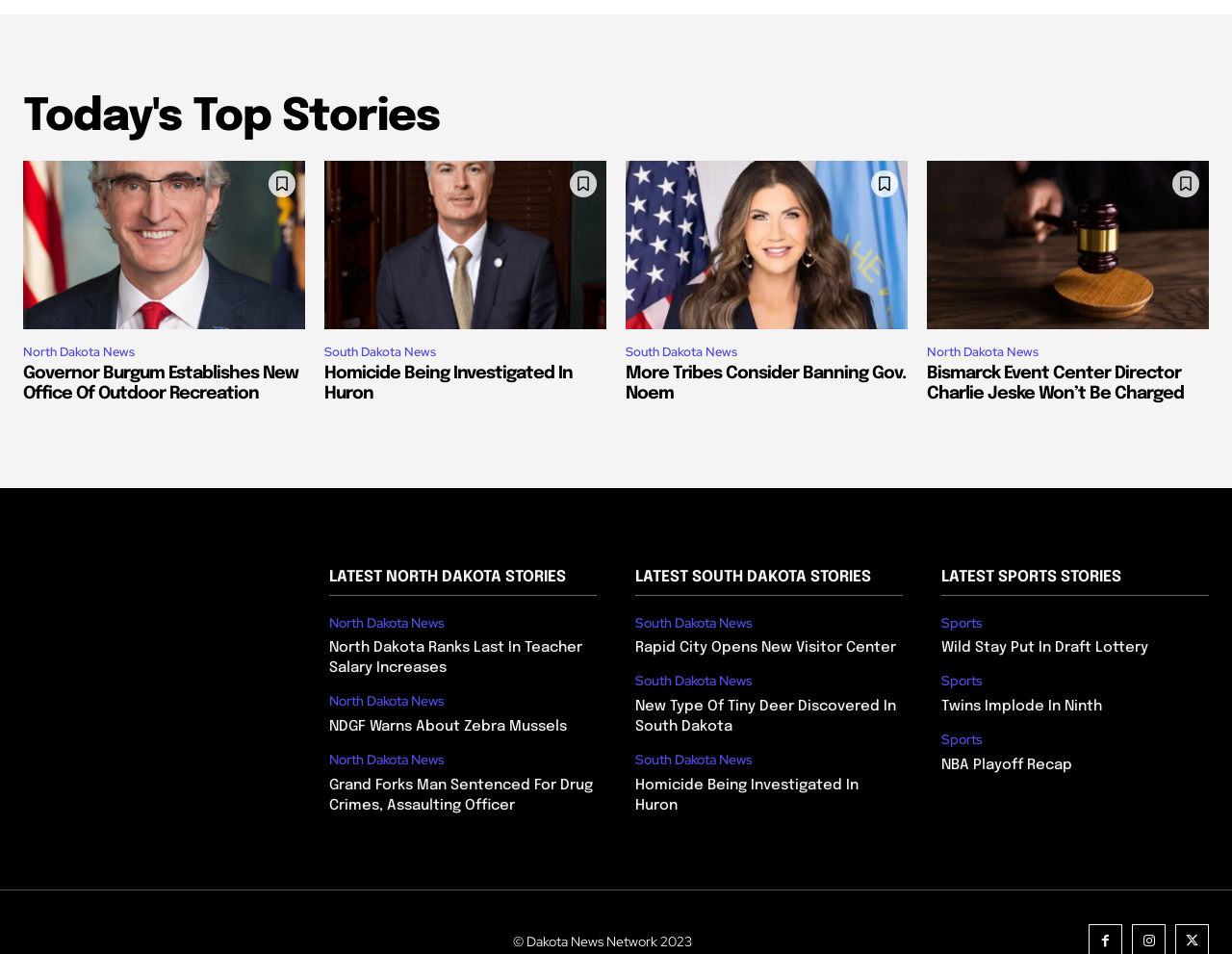Please examine the image and provide a detailed answer to the question: How many news articles are there in total?

There are 12 news articles in total, with 4 articles in each of the three categories: North Dakota News, South Dakota News, and Sports. These articles are indicated by the heading elements with the article titles.